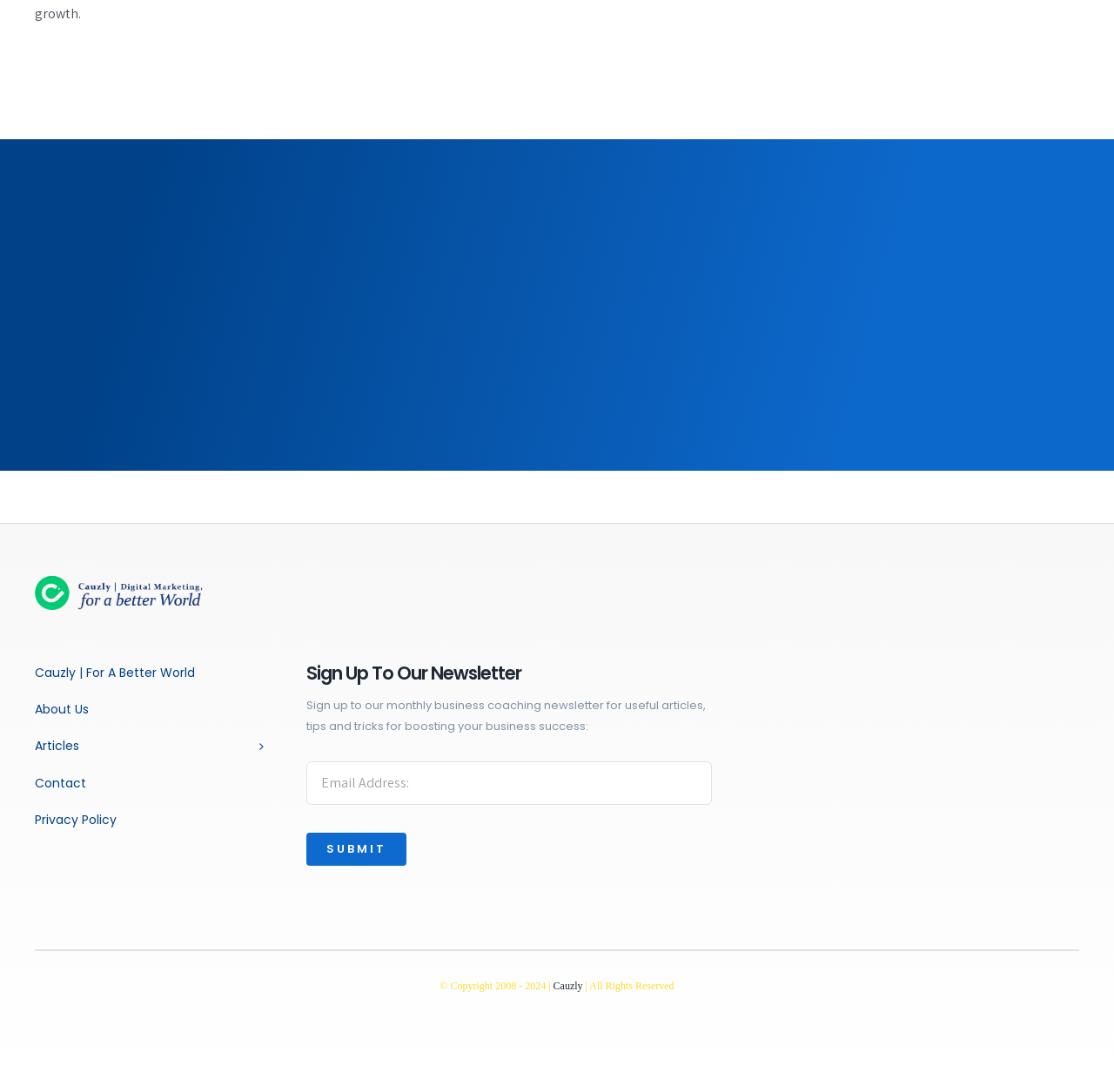Find the bounding box coordinates for the area that must be clicked to perform this action: "Enter email address".

[0.275, 0.697, 0.639, 0.737]